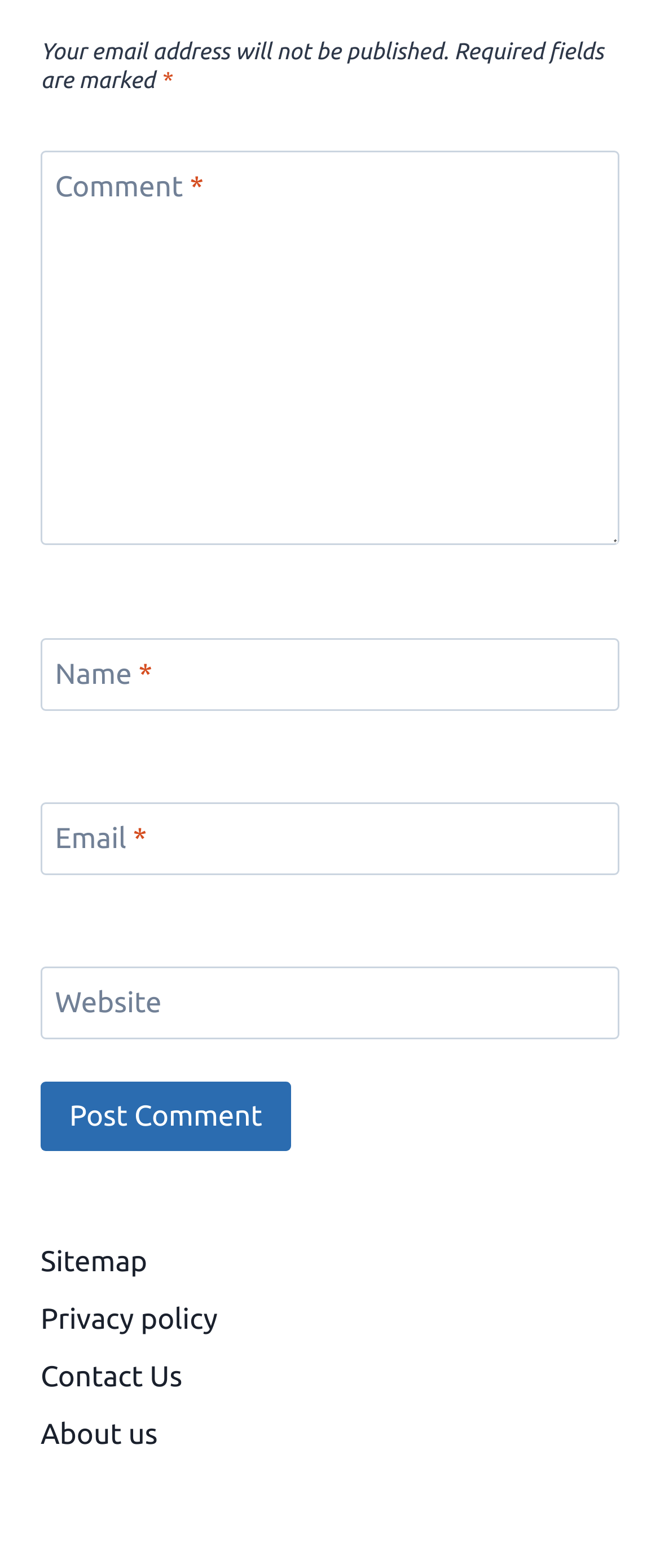Please respond to the question with a concise word or phrase:
Is the 'Website' field required to post a comment?

No